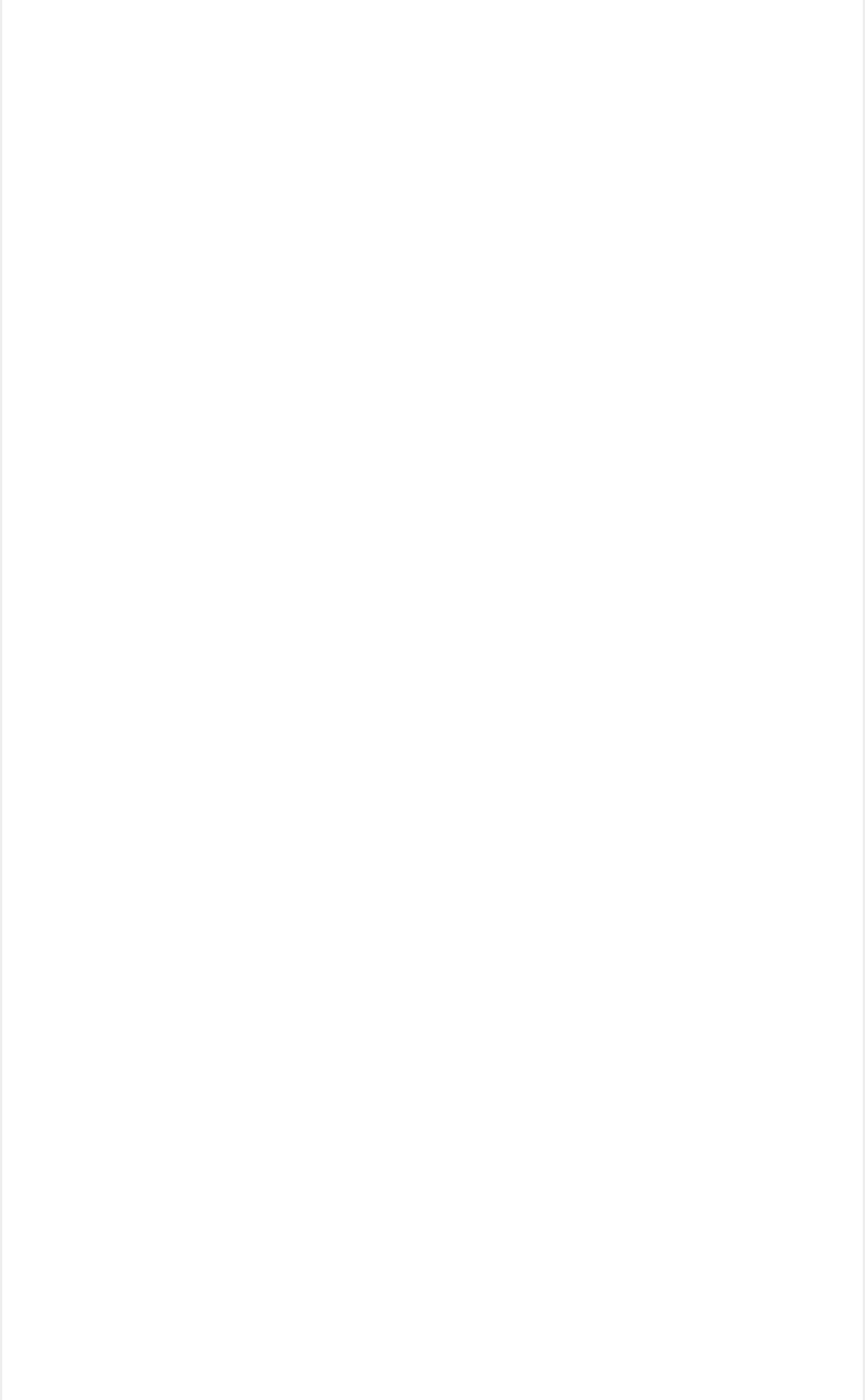Identify the bounding box coordinates necessary to click and complete the given instruction: "view January 2016".

[0.052, 0.554, 0.247, 0.581]